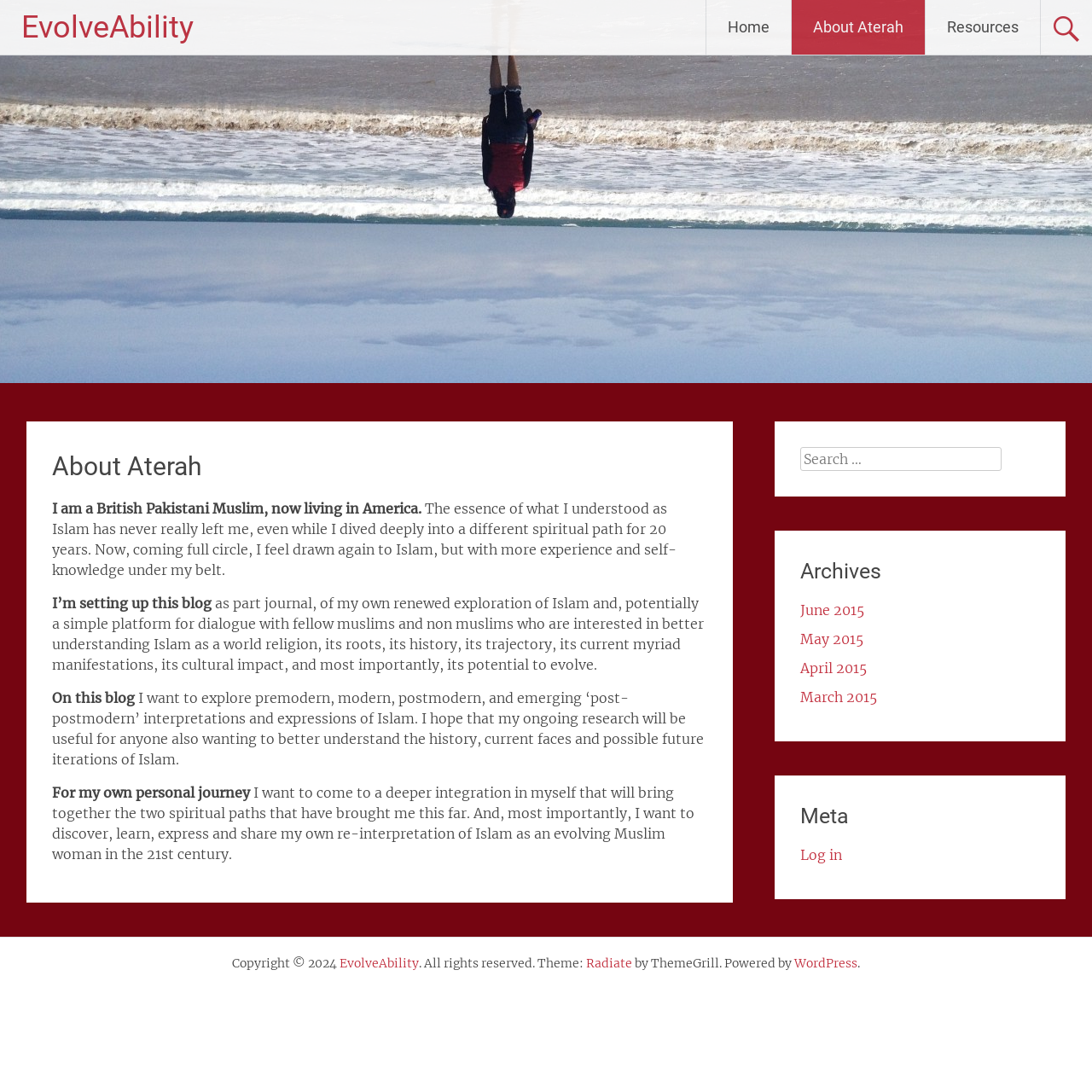Please determine the bounding box coordinates of the element's region to click for the following instruction: "View the Archives".

[0.733, 0.509, 0.952, 0.538]